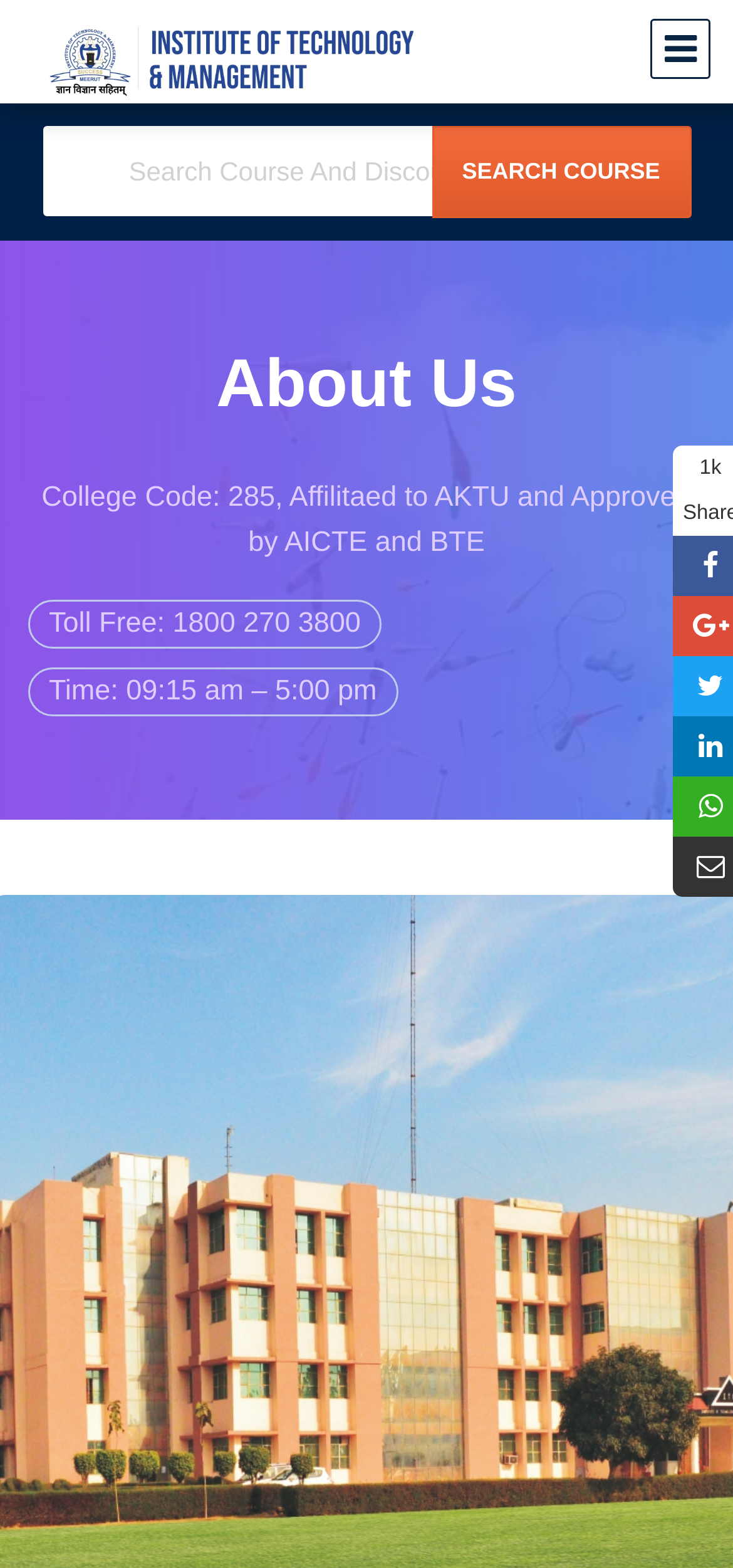What is the search bar placeholder text?
Refer to the screenshot and deliver a thorough answer to the question presented.

The search bar placeholder text can be found in the textbox element with the bounding box coordinates [0.058, 0.08, 0.824, 0.138].